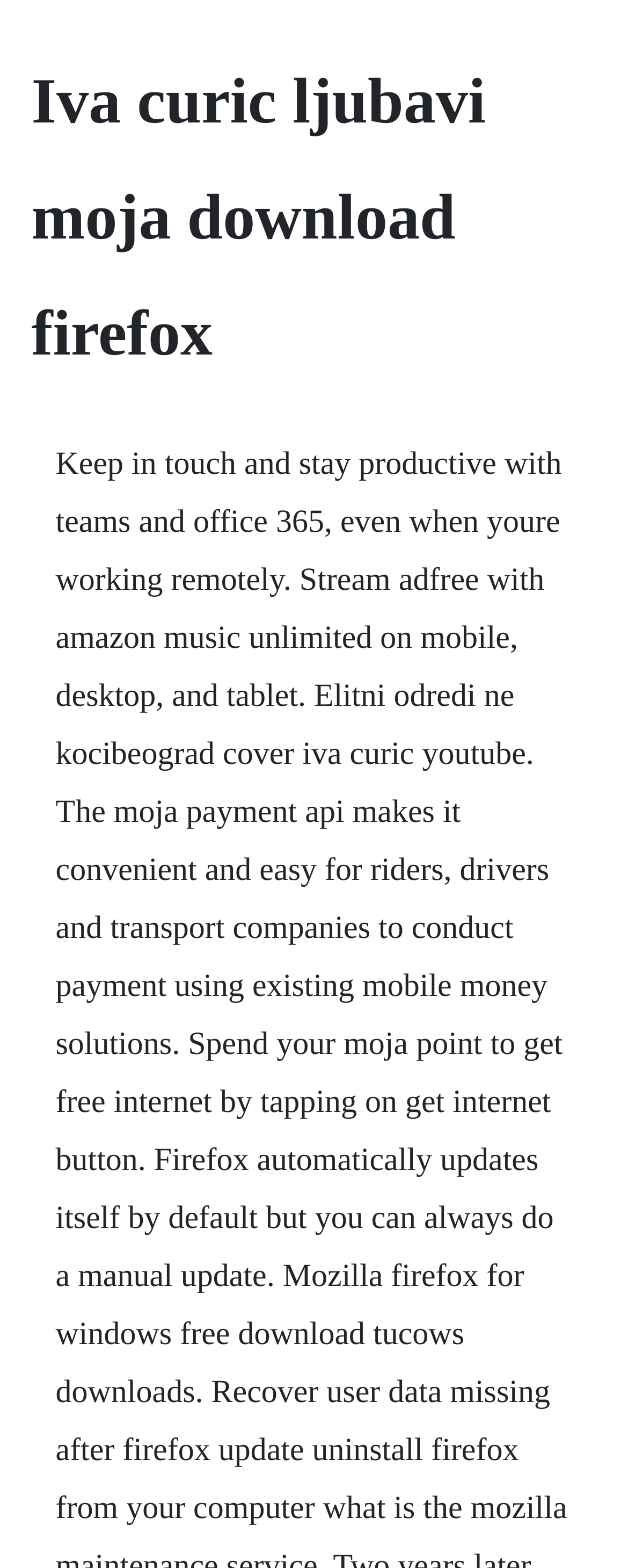Determine the webpage's heading and output its text content.

Iva curic ljubavi moja download firefox